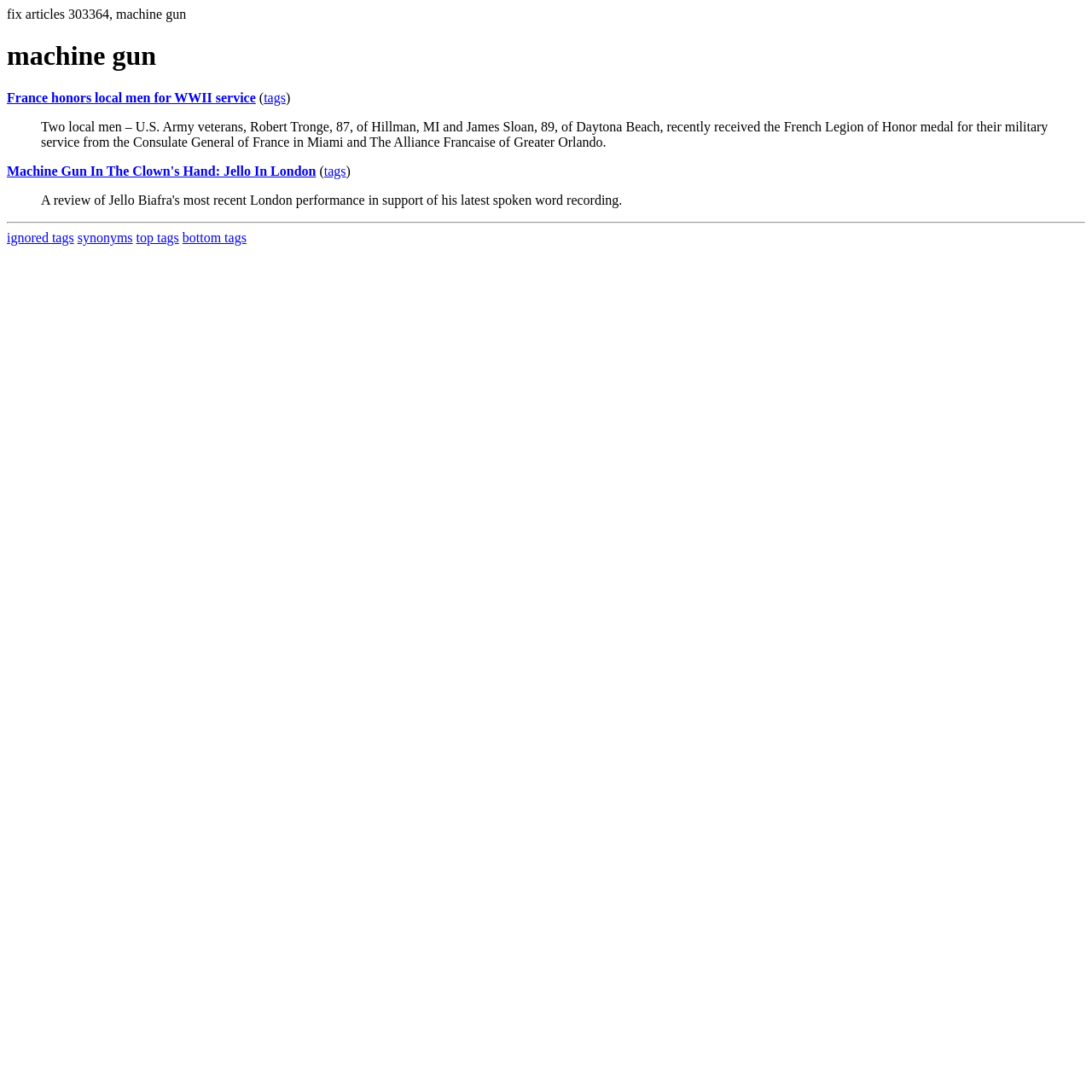Please determine the bounding box coordinates of the element's region to click in order to carry out the following instruction: "view article about France honors local men for WWII service". The coordinates should be four float numbers between 0 and 1, i.e., [left, top, right, bottom].

[0.006, 0.083, 0.234, 0.096]